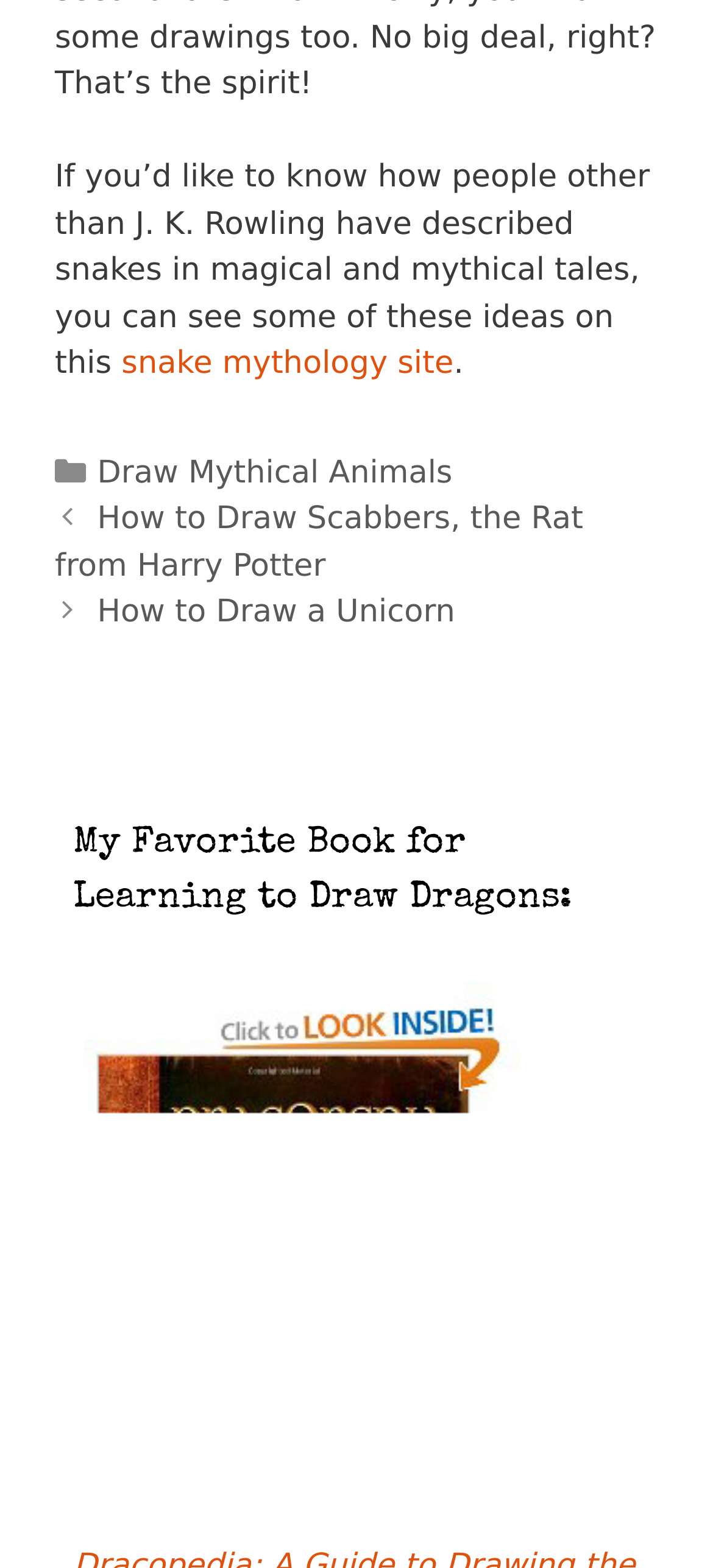Please find the bounding box for the following UI element description. Provide the coordinates in (top-left x, top-left y, bottom-right x, bottom-right y) format, with values between 0 and 1: How to Draw a Unicorn

[0.136, 0.379, 0.638, 0.402]